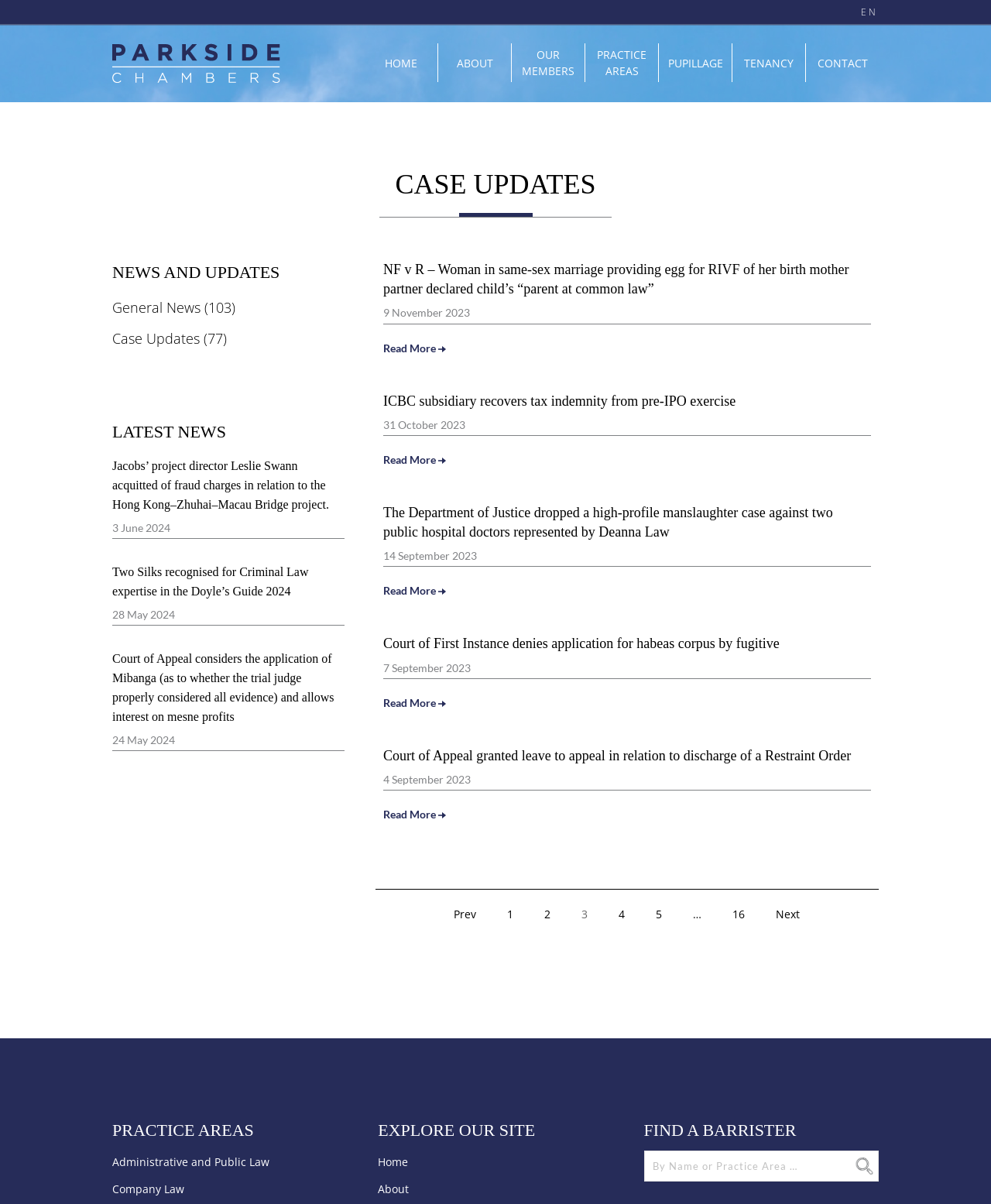Identify the bounding box for the UI element described as: "Administrative and Public Law". Ensure the coordinates are four float numbers between 0 and 1, formatted as [left, top, right, bottom].

[0.113, 0.959, 0.272, 0.971]